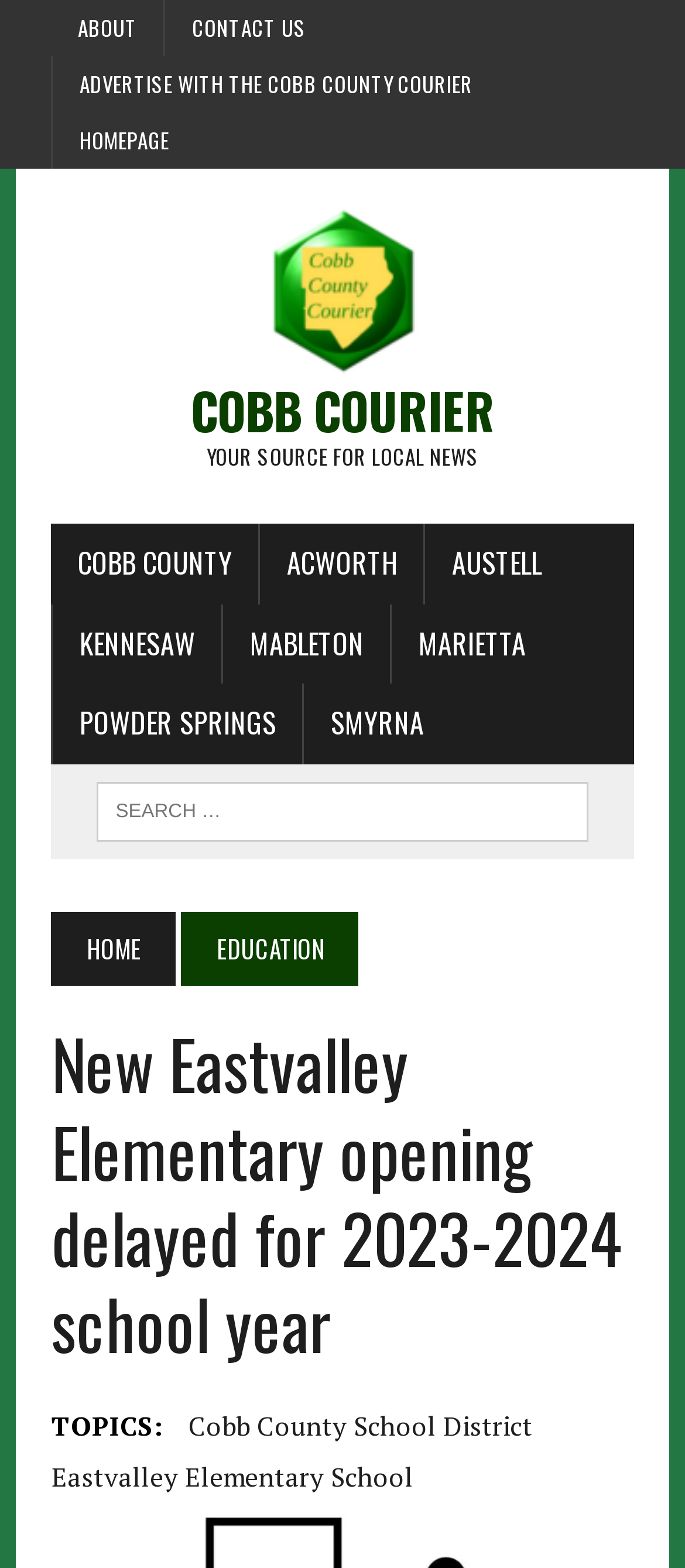Please provide a comprehensive response to the question based on the details in the image: How many links are there in the top navigation menu?

I found the answer by counting the number of links in the top navigation menu, which are 'ABOUT', 'CONTACT US', 'ADVERTISE WITH THE COBB COUNTY COURIER', 'HOMEPAGE', and 'Cobb Courier'.